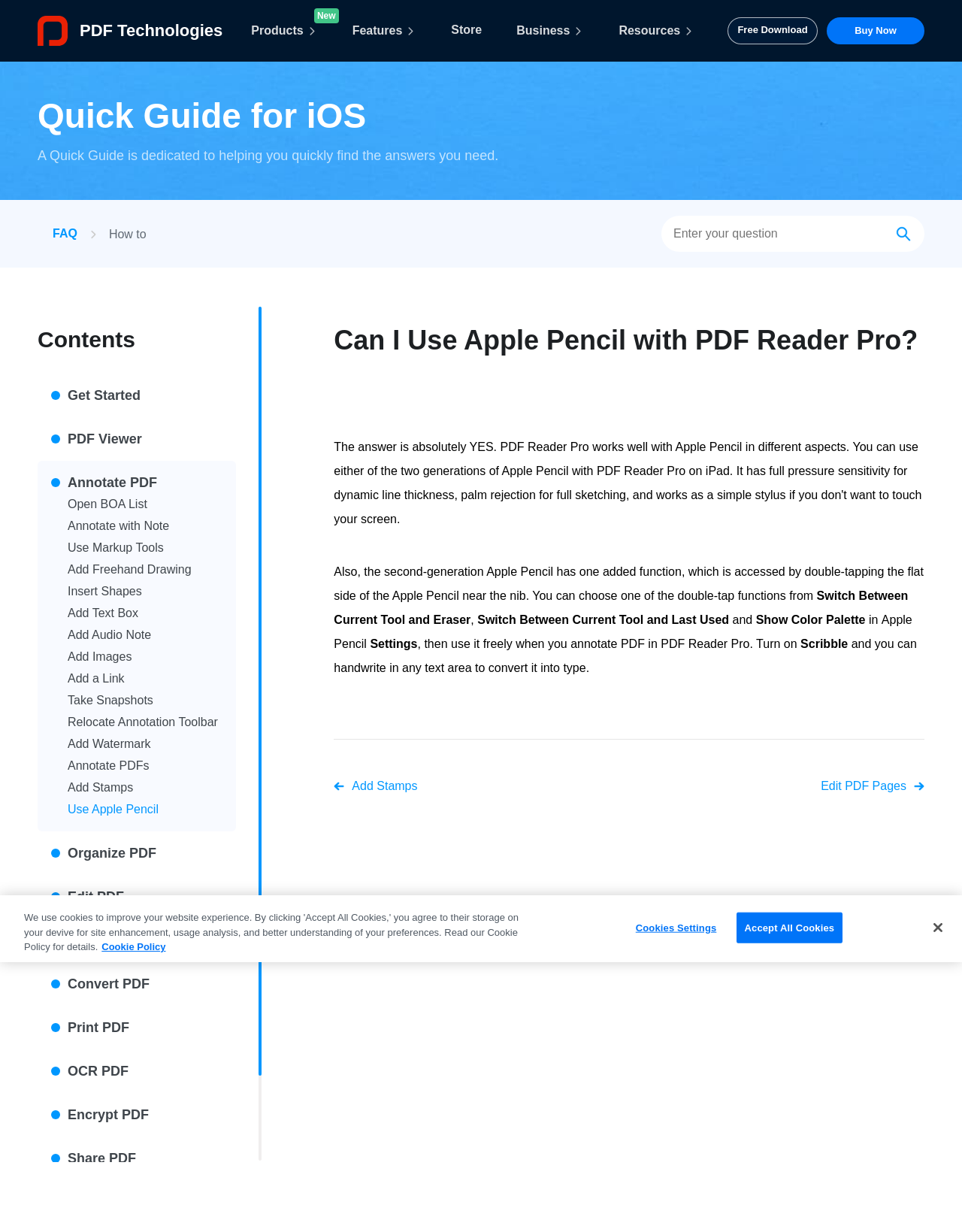Locate the bounding box of the UI element based on this description: "Add Stamps". Provide four float numbers between 0 and 1 as [left, top, right, bottom].

[0.07, 0.633, 0.138, 0.646]